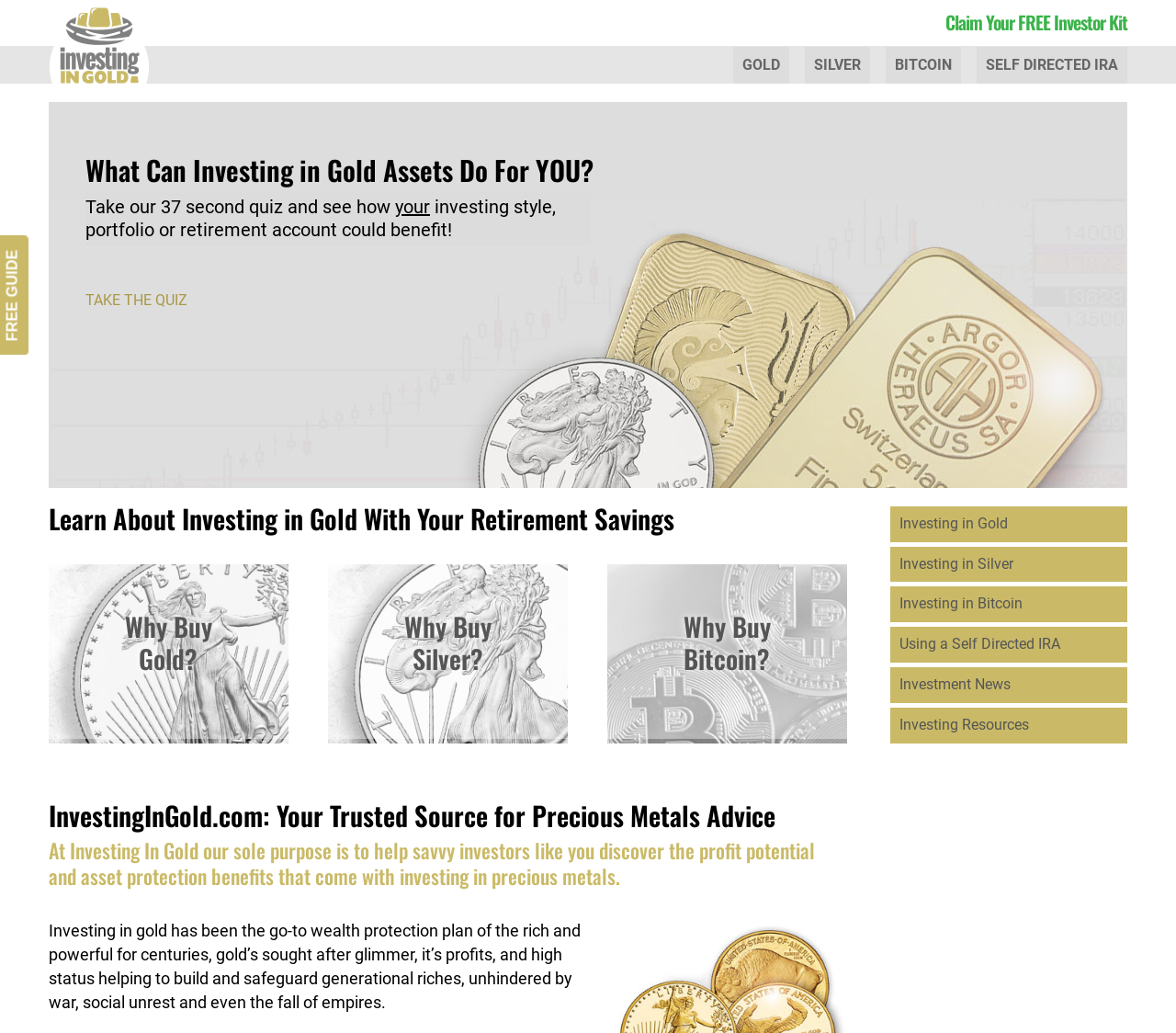Find the bounding box coordinates for the element described here: "Claim Your FREE Investor Kit".

[0.804, 0.008, 0.959, 0.035]